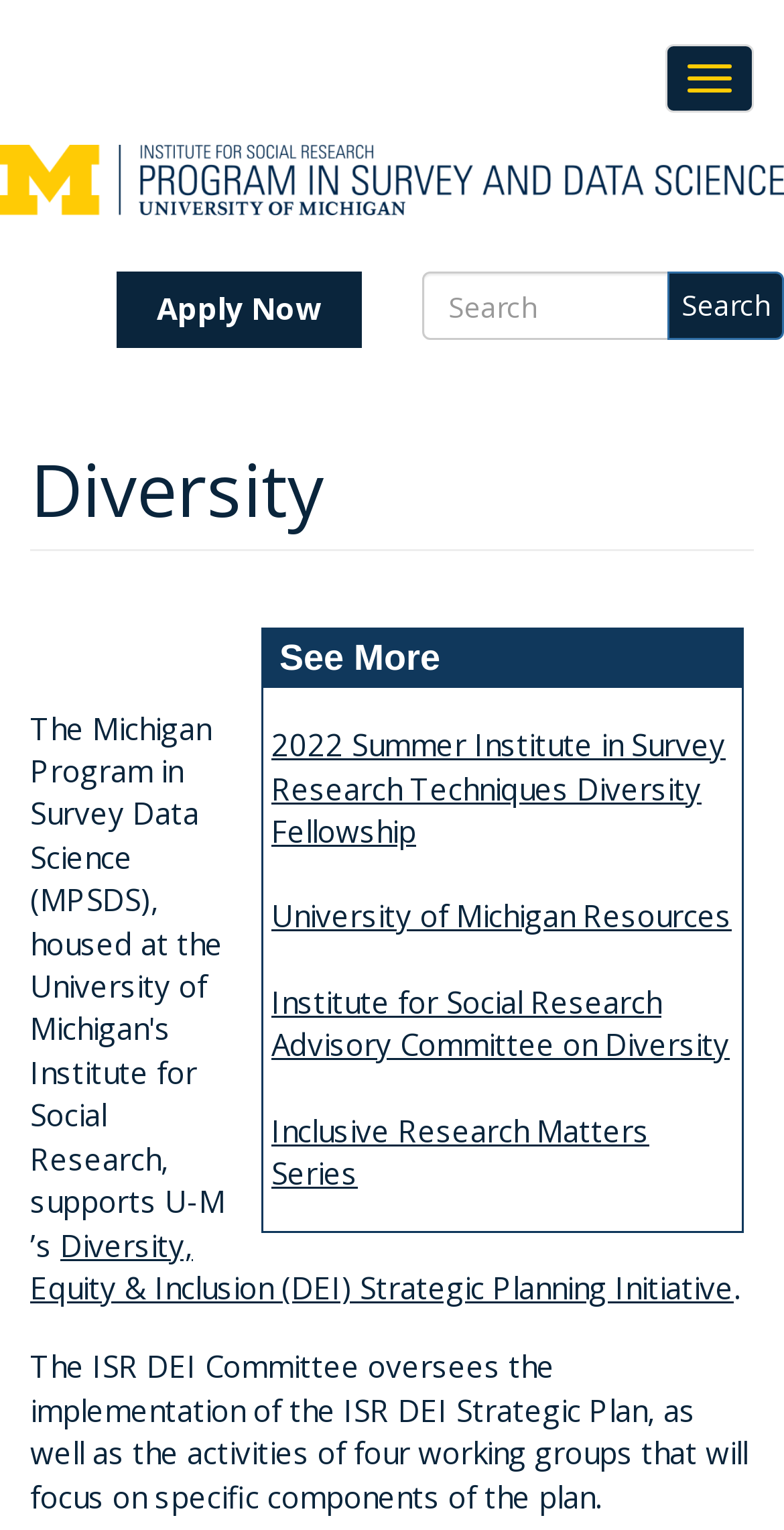What is the name of the fellowship mentioned on the webpage?
Provide a detailed answer to the question, using the image to inform your response.

The name of the fellowship can be found in the link text '2022 Summer Institute in Survey Research Techniques Diversity Fellowship' which is located in the main content area of the webpage.